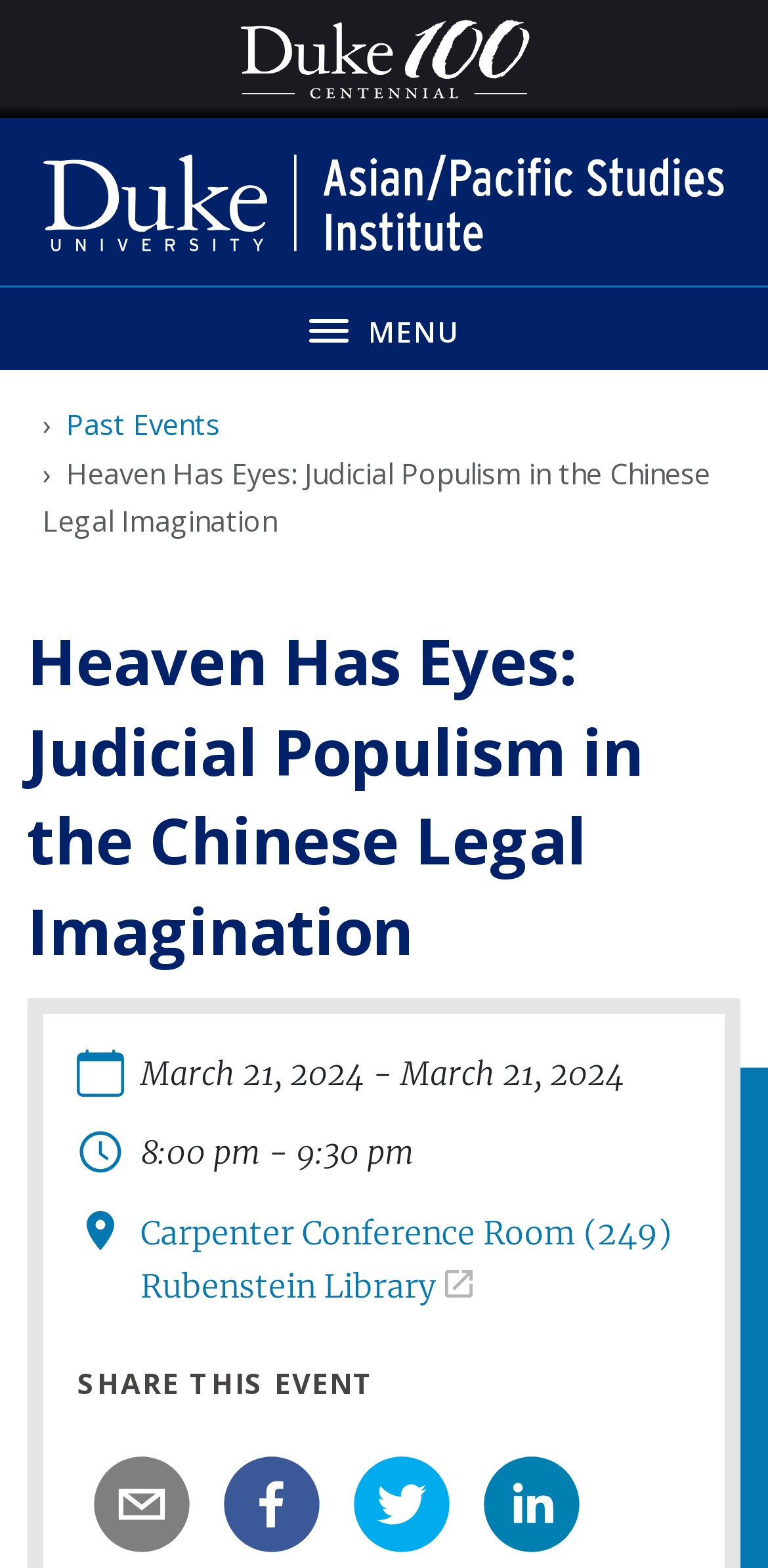Please indicate the bounding box coordinates of the element's region to be clicked to achieve the instruction: "Go to previous page". Provide the coordinates as four float numbers between 0 and 1, i.e., [left, top, right, bottom].

None